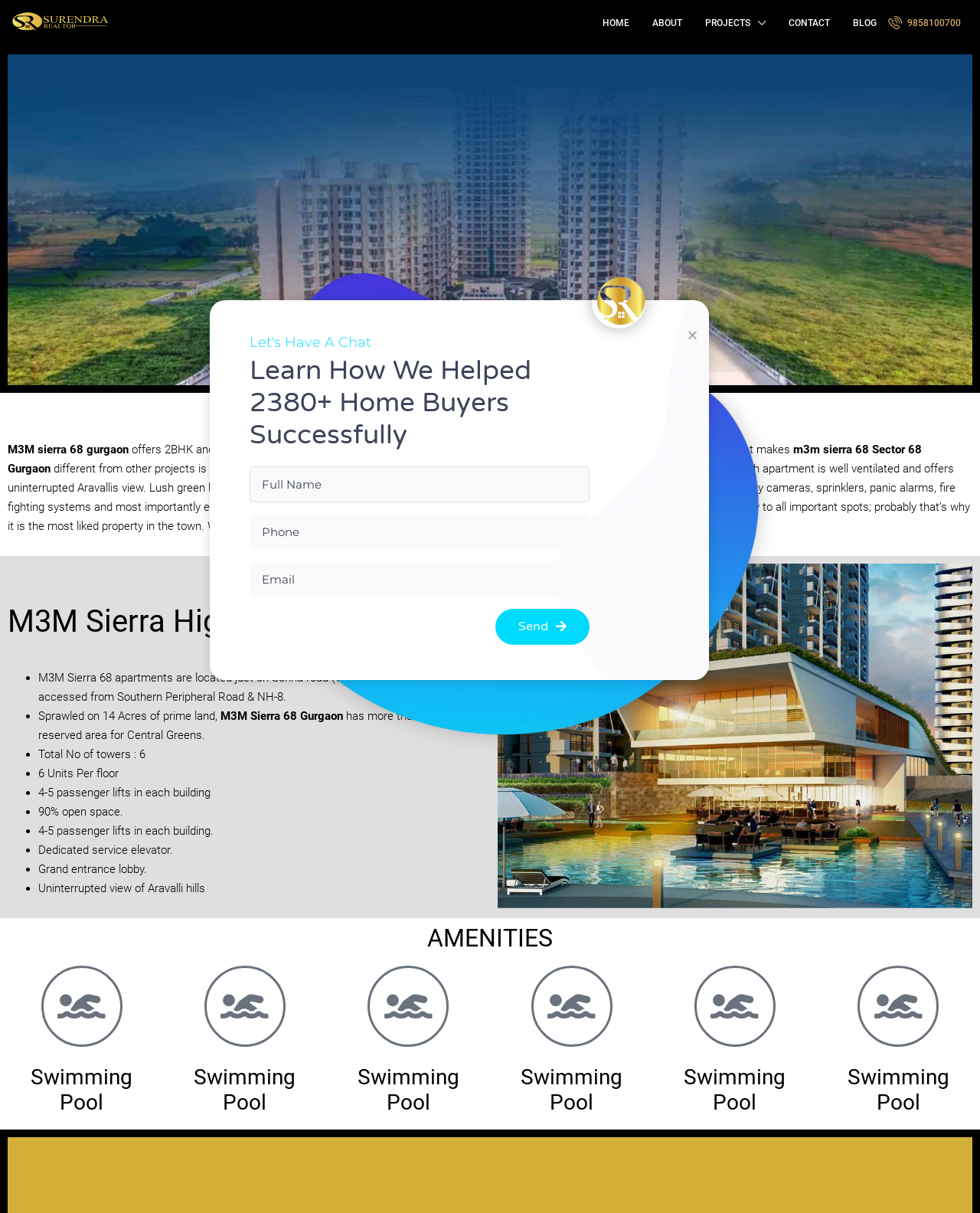Give a detailed overview of the webpage's appearance and contents.

The webpage is about M3M Sierra, a residential project in Sector 68, Gurgaon. At the top, there is a header section with a logo on the left and navigation links on the right, including "HOME", "ABOUT", "PROJECTS", "CONTACT", and "BLOG". Below the header, there is a prominent heading "M3M Sierra OVERVIEW" followed by a brief description of the project, highlighting its features and amenities.

The main content area is divided into sections, with headings and bullet points. The first section describes the project's location and features, including its proximity to important spots, lake views, and modern amenities. The second section, "M3M Sierra Highlights", lists the project's key features, such as its location on Sohna road, sprawling area, and reserved green space.

The third section, "AMENITIES", is divided into multiple columns, each with a heading "Swimming Pool". Below this section, there is a call-to-action area with a heading "Let's Have A Chat" and a subheading that mentions the success of the project in helping home buyers. This area also includes a form with input fields for full name, phone, and email, and a "Send" button.

On the right side of the page, there is a sidebar with a logo and a button "Close". At the bottom of the page, there is a footer section with a heading "M3M Sierra 68" and some descriptive text. Overall, the webpage provides an overview of the M3M Sierra project, its features, and its amenities, with a focus on its location and modern living experience.